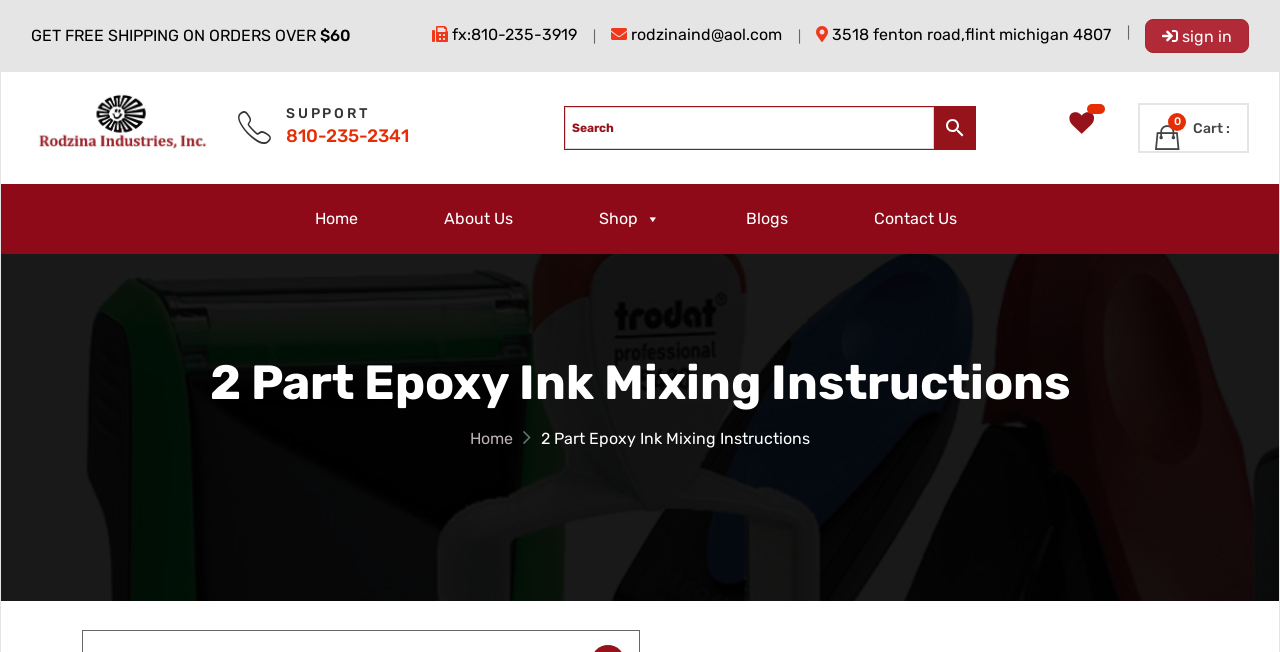Extract the primary heading text from the webpage.

2 Part Epoxy Ink Mixing Instructions